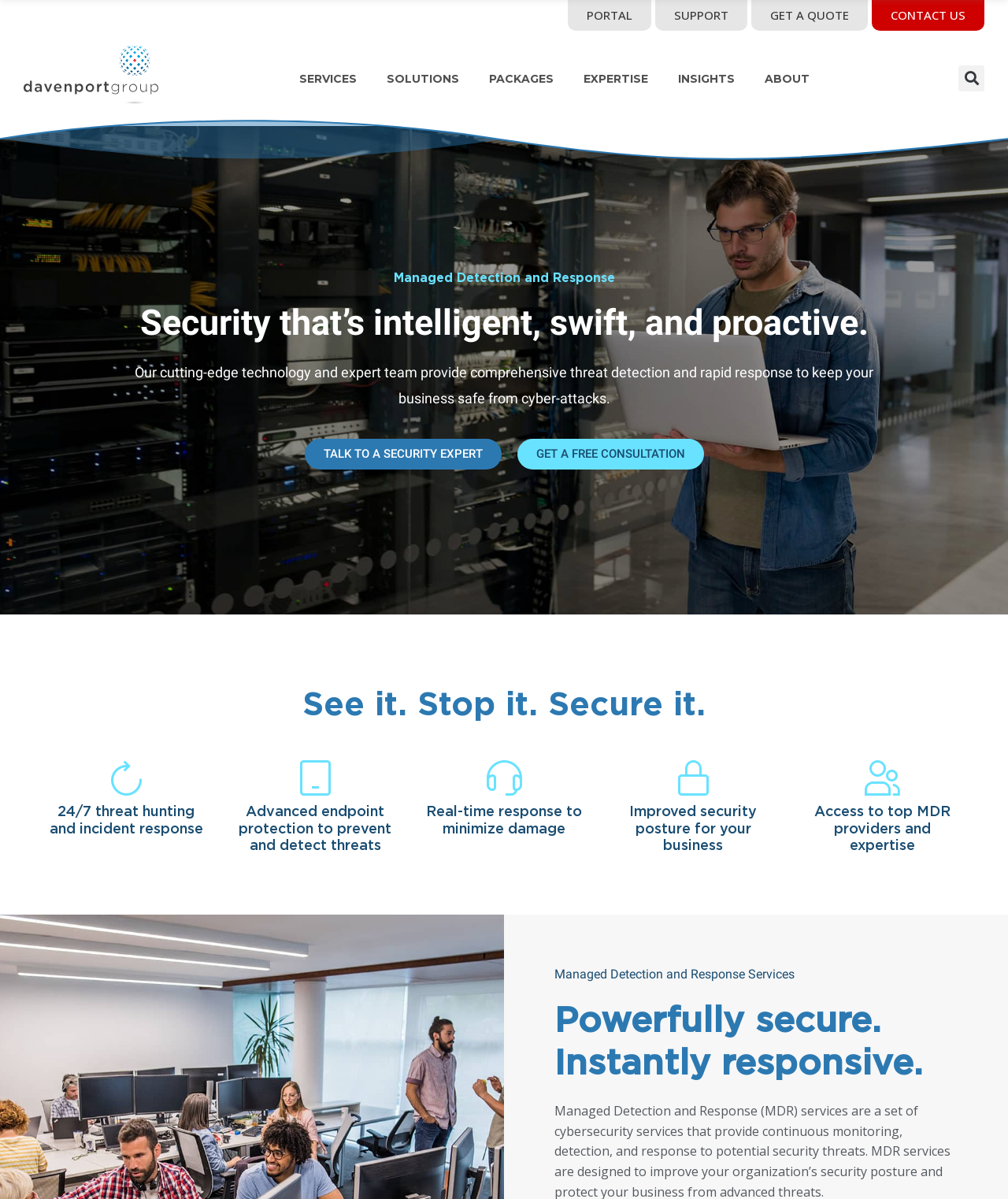Please find the bounding box coordinates for the clickable element needed to perform this instruction: "Click the PORTAL link".

[0.563, 0.0, 0.646, 0.026]